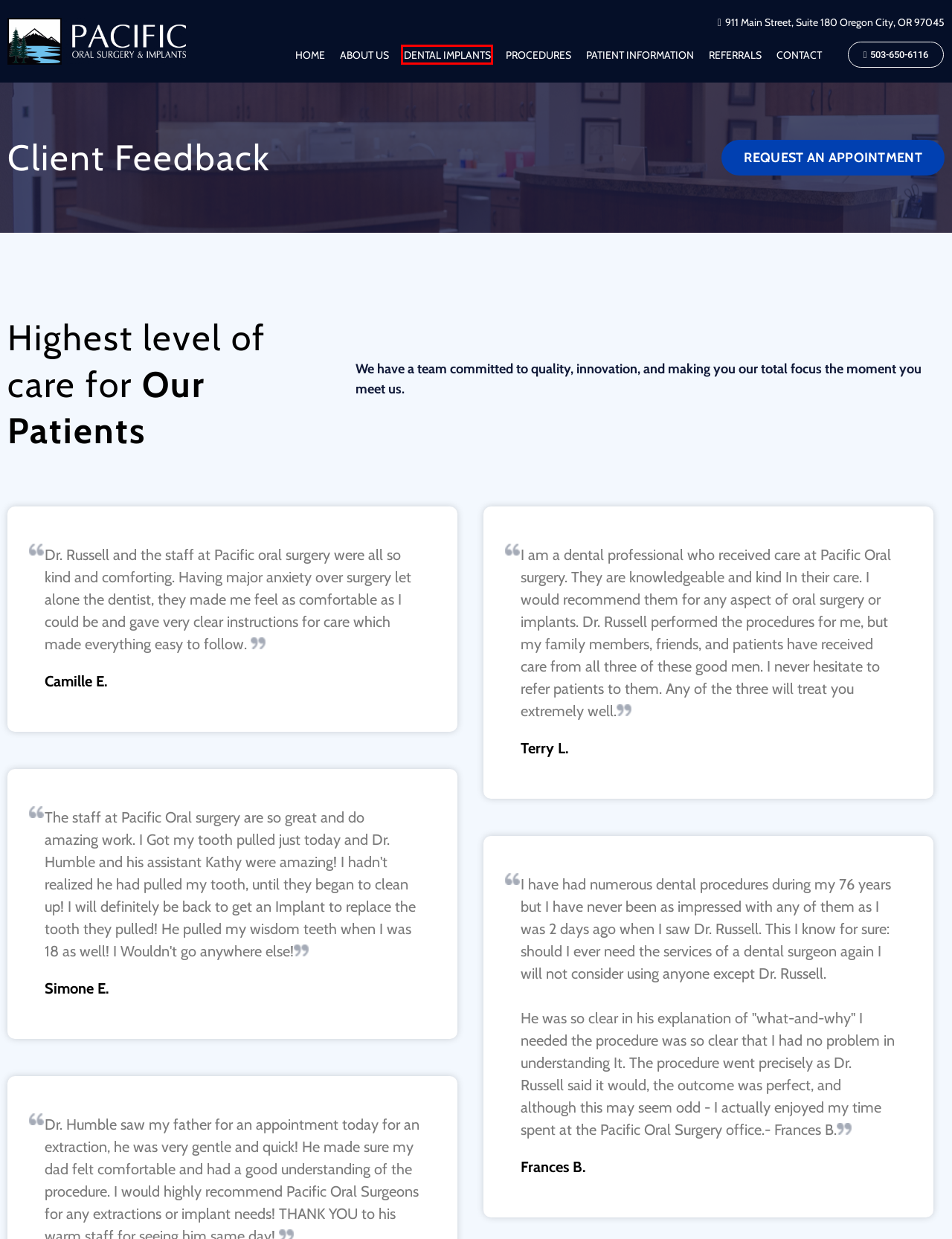You see a screenshot of a webpage with a red bounding box surrounding an element. Pick the webpage description that most accurately represents the new webpage after interacting with the element in the red bounding box. The options are:
A. Dental Implants – Pacific
B. Ridge Augmentation – Pacific
C. Pacific – Oral Surgery & Implants
D. Contact – Pacific
E. Terms & Conditions – Pacific
F. Sinus Lift – Pacific
G. Socket Preservation – Pacific
H. Referral – Pacific

A